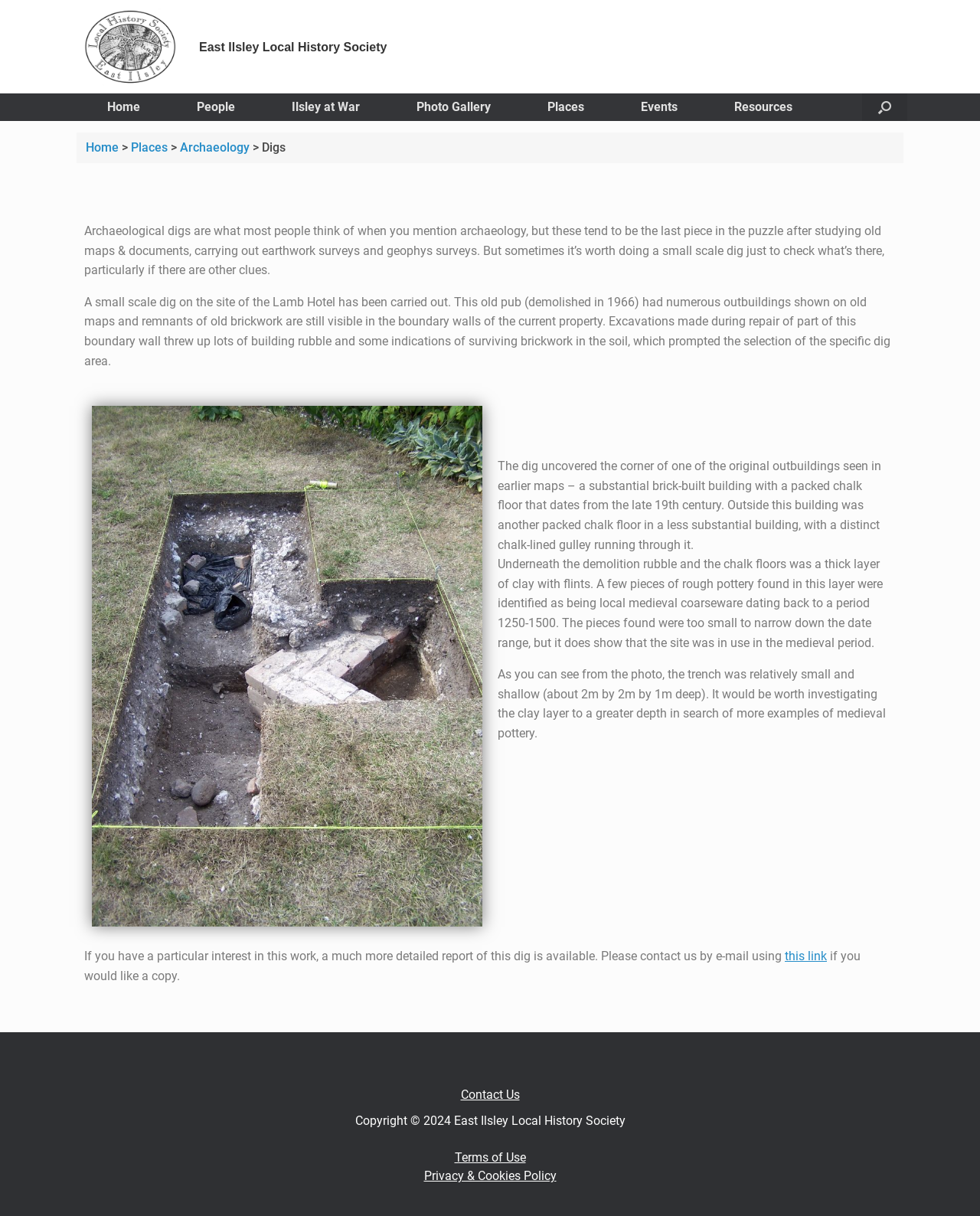Find the bounding box coordinates for the area that must be clicked to perform this action: "Click the Home link".

[0.082, 0.077, 0.17, 0.1]